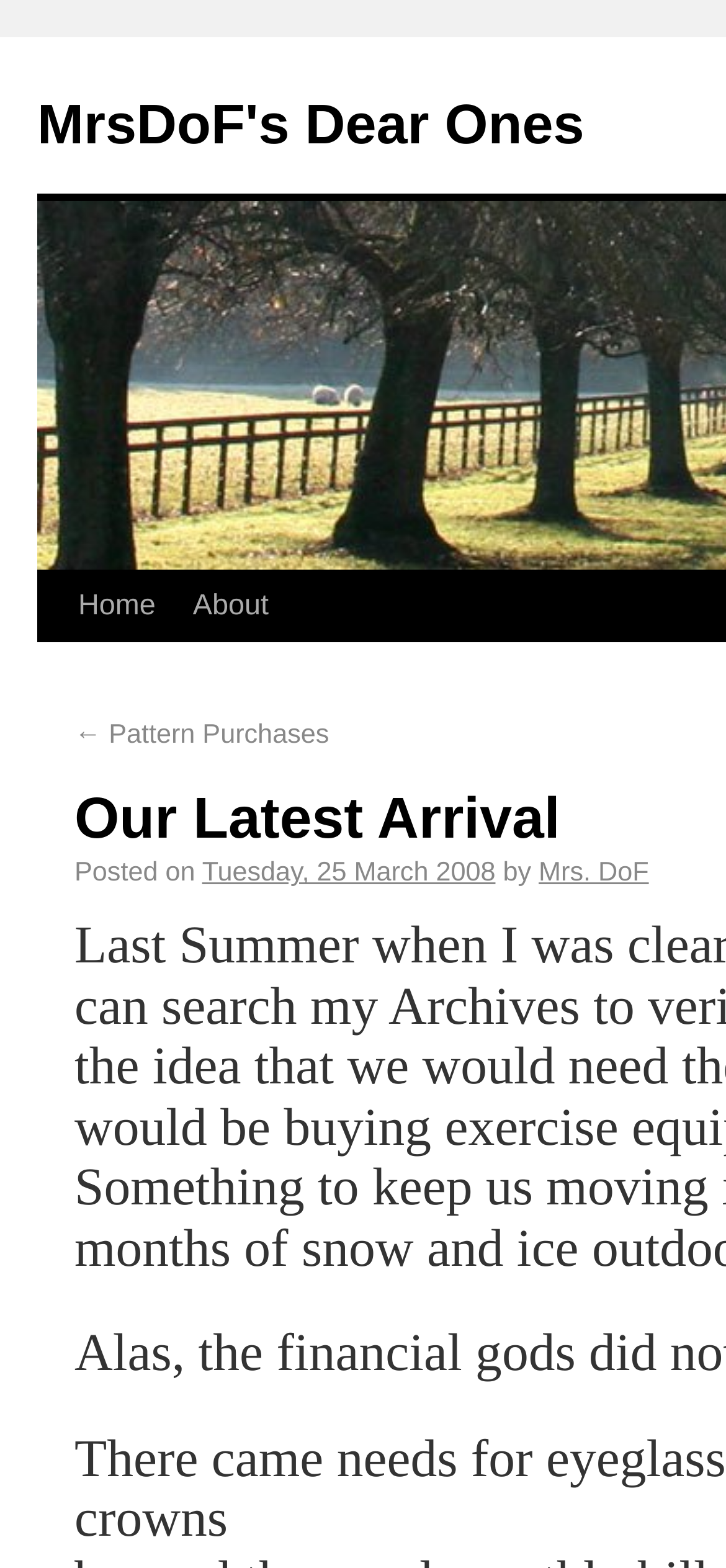Provide the bounding box coordinates of the UI element this sentence describes: "Tuesday, 25 March 2008".

[0.278, 0.548, 0.682, 0.567]